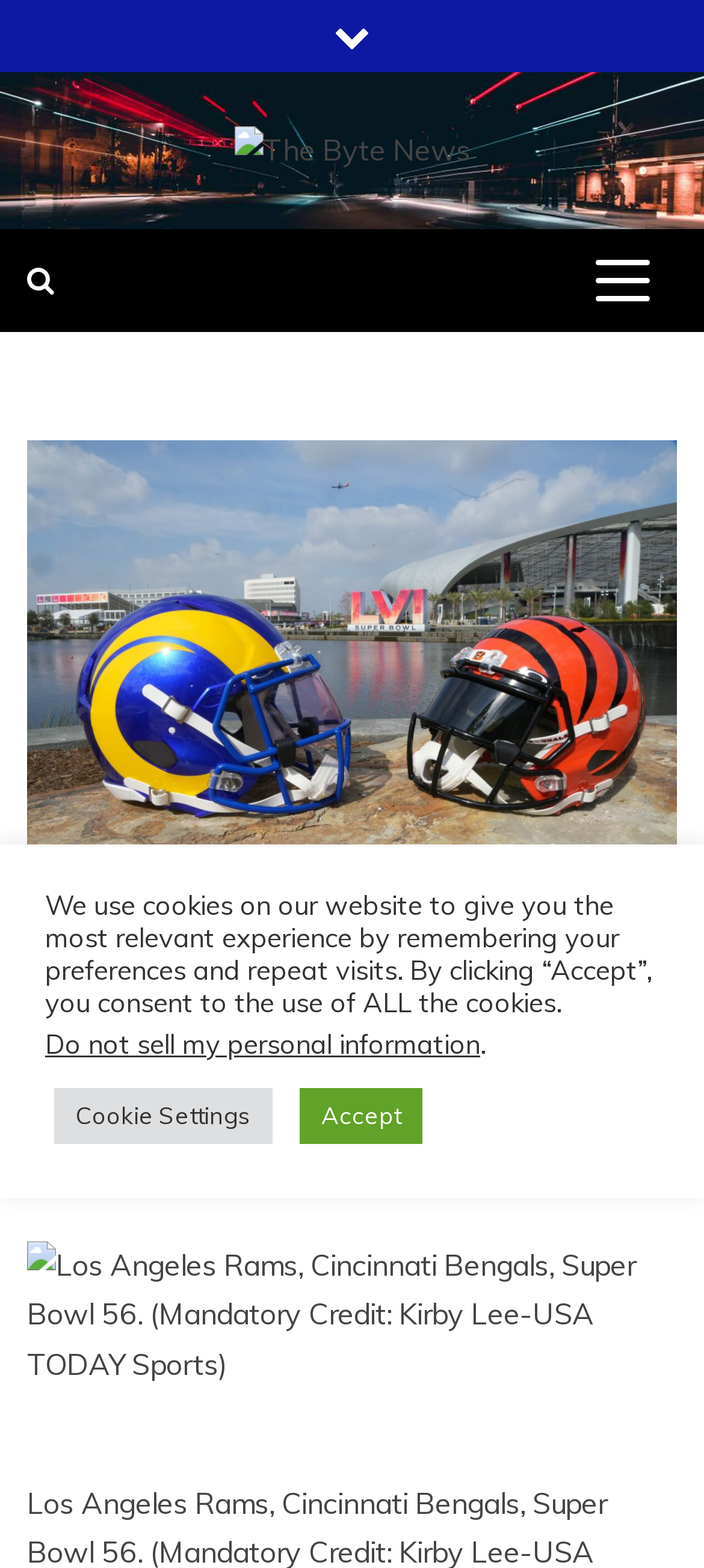Using the given element description, provide the bounding box coordinates (top-left x, top-left y, bottom-right x, bottom-right y) for the corresponding UI element in the screenshot: parent_node: THE BYTE NEWS

[0.332, 0.081, 0.668, 0.112]